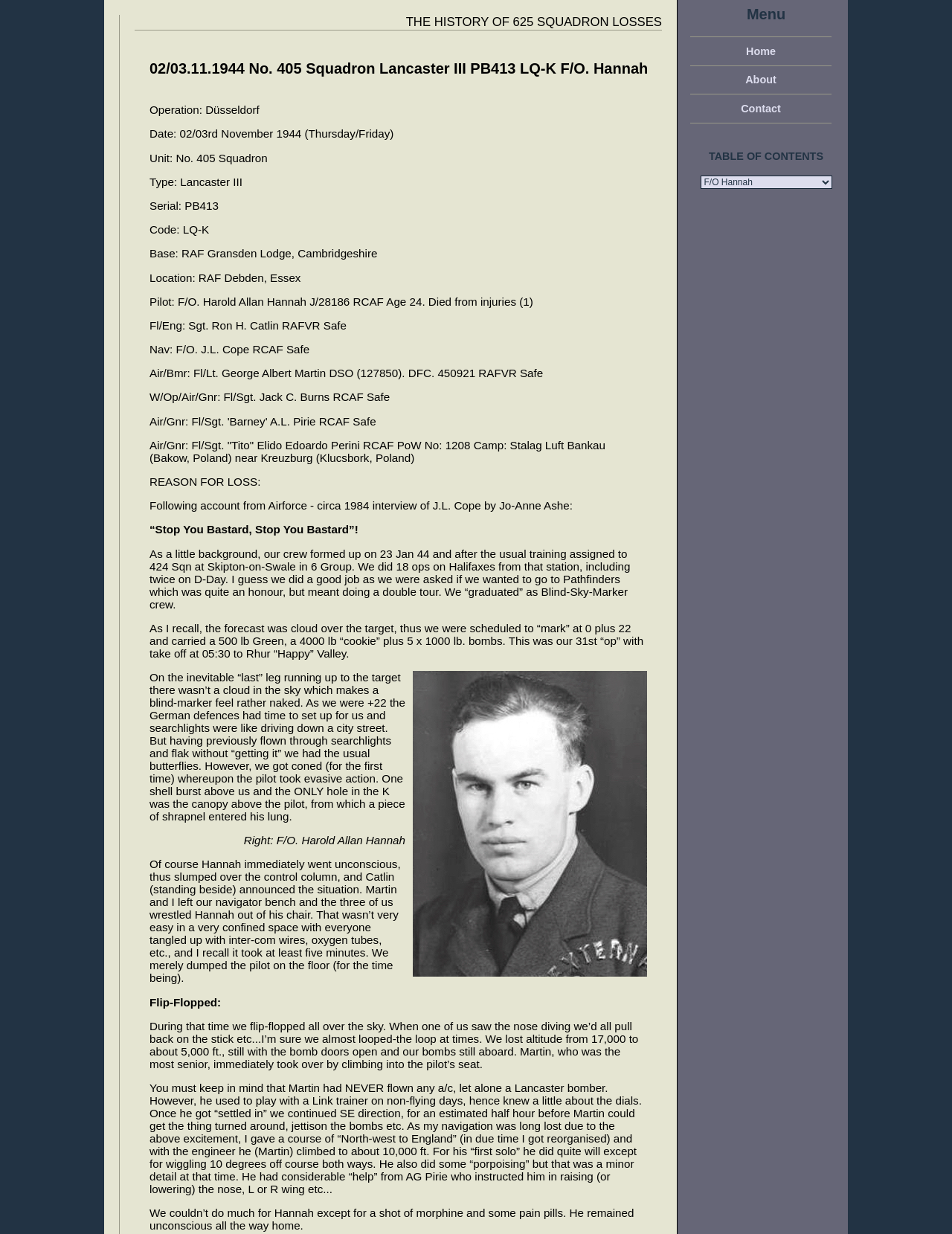Locate the bounding box of the user interface element based on this description: "Contact".

[0.725, 0.077, 0.873, 0.1]